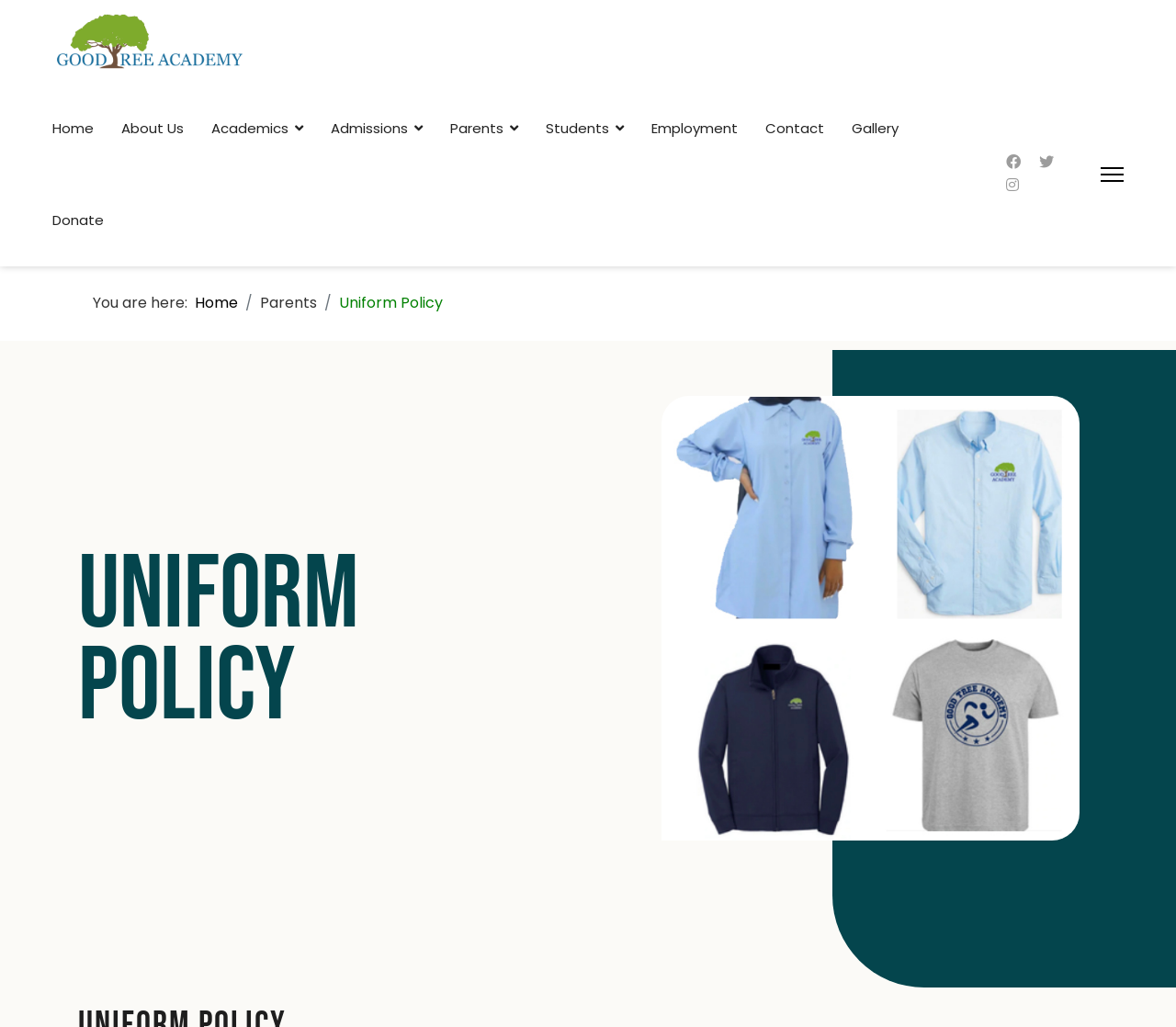Find the bounding box coordinates of the element you need to click on to perform this action: 'read uniform policy'. The coordinates should be represented by four float values between 0 and 1, in the format [left, top, right, bottom].

[0.066, 0.535, 0.488, 0.714]